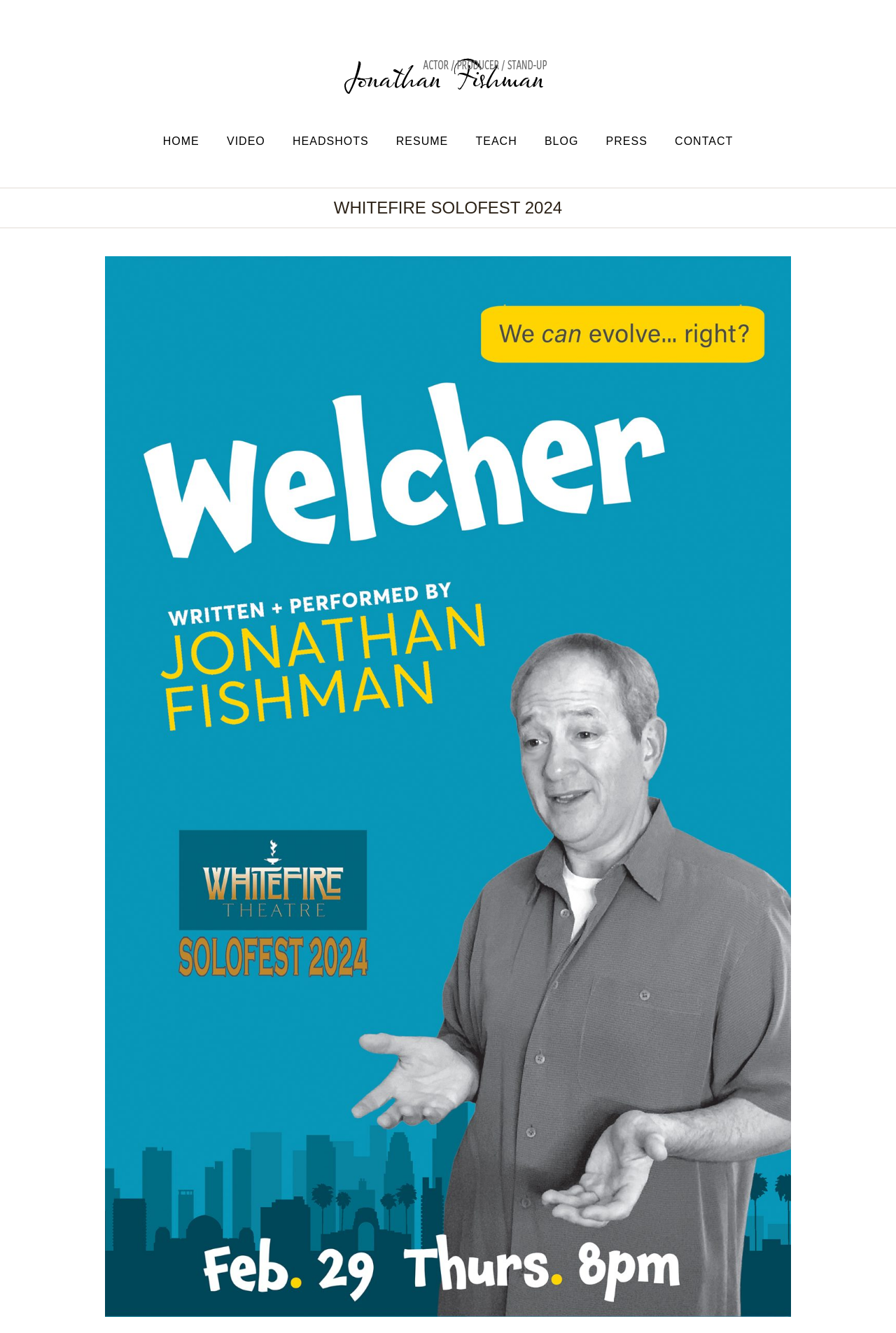Locate the bounding box coordinates of the area to click to fulfill this instruction: "go to home page". The bounding box should be presented as four float numbers between 0 and 1, in the order [left, top, right, bottom].

[0.168, 0.093, 0.236, 0.12]